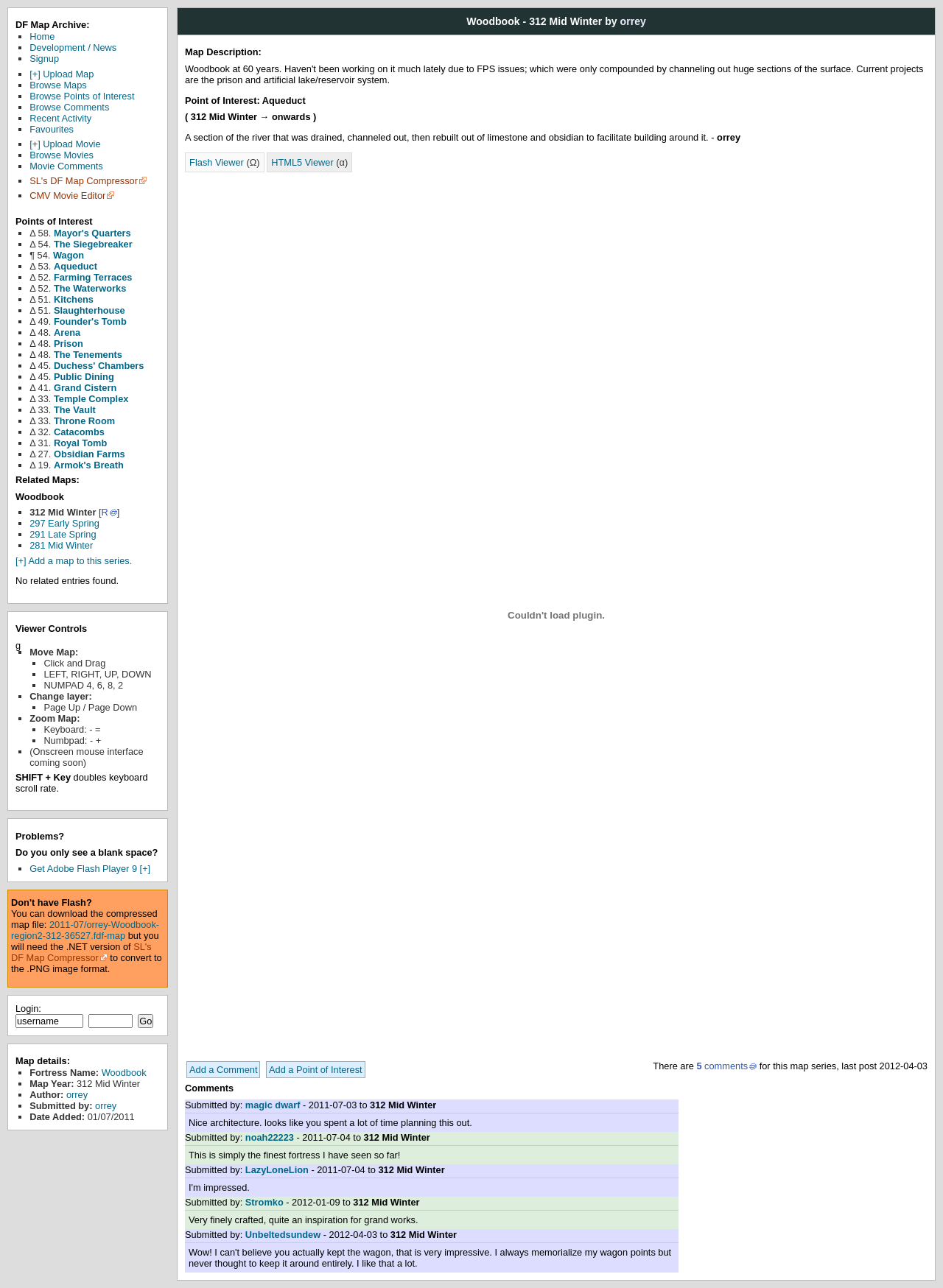What is the point of interest described as 'A section of the river that was drained, channeled out, then rebuilt out of limestone and obsidian to facilitate building around it.'?
Refer to the image and respond with a one-word or short-phrase answer.

Aqueduct